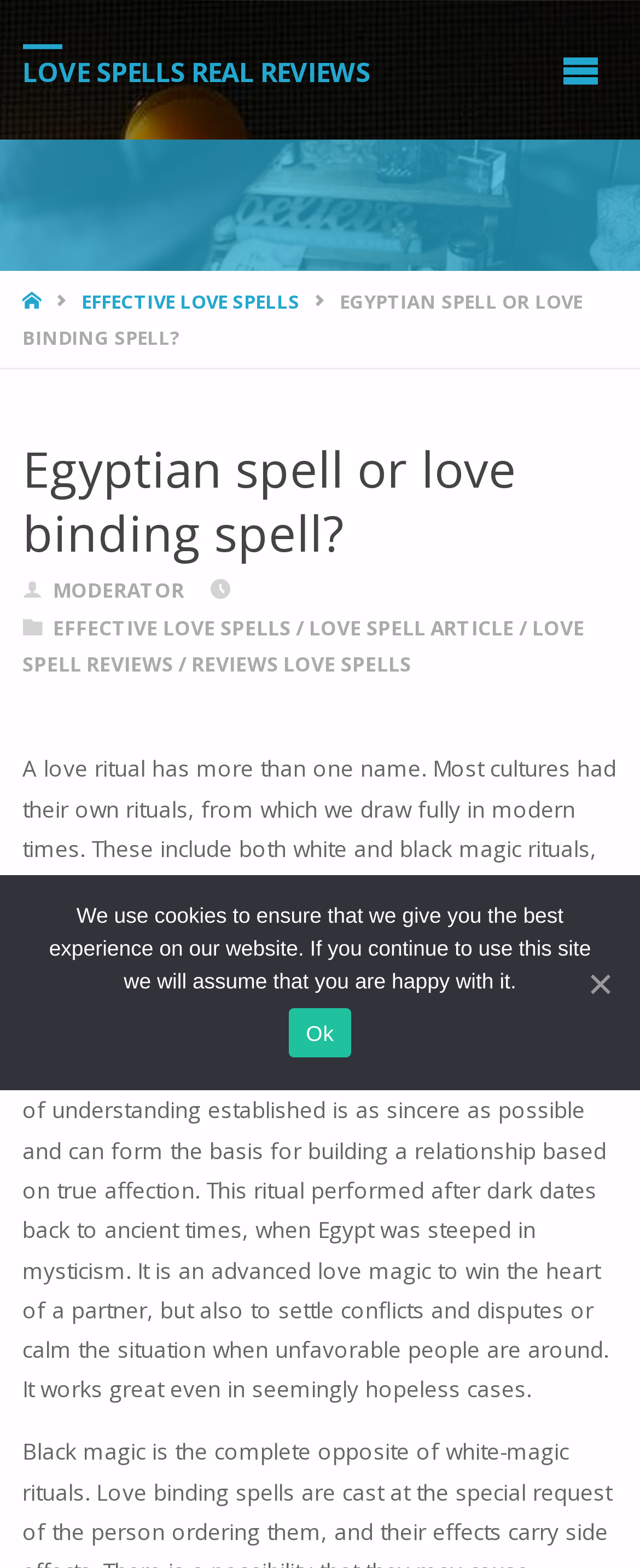Please indicate the bounding box coordinates for the clickable area to complete the following task: "Check the LOVE SPELL REVIEWS". The coordinates should be specified as four float numbers between 0 and 1, i.e., [left, top, right, bottom].

[0.035, 0.391, 0.914, 0.432]